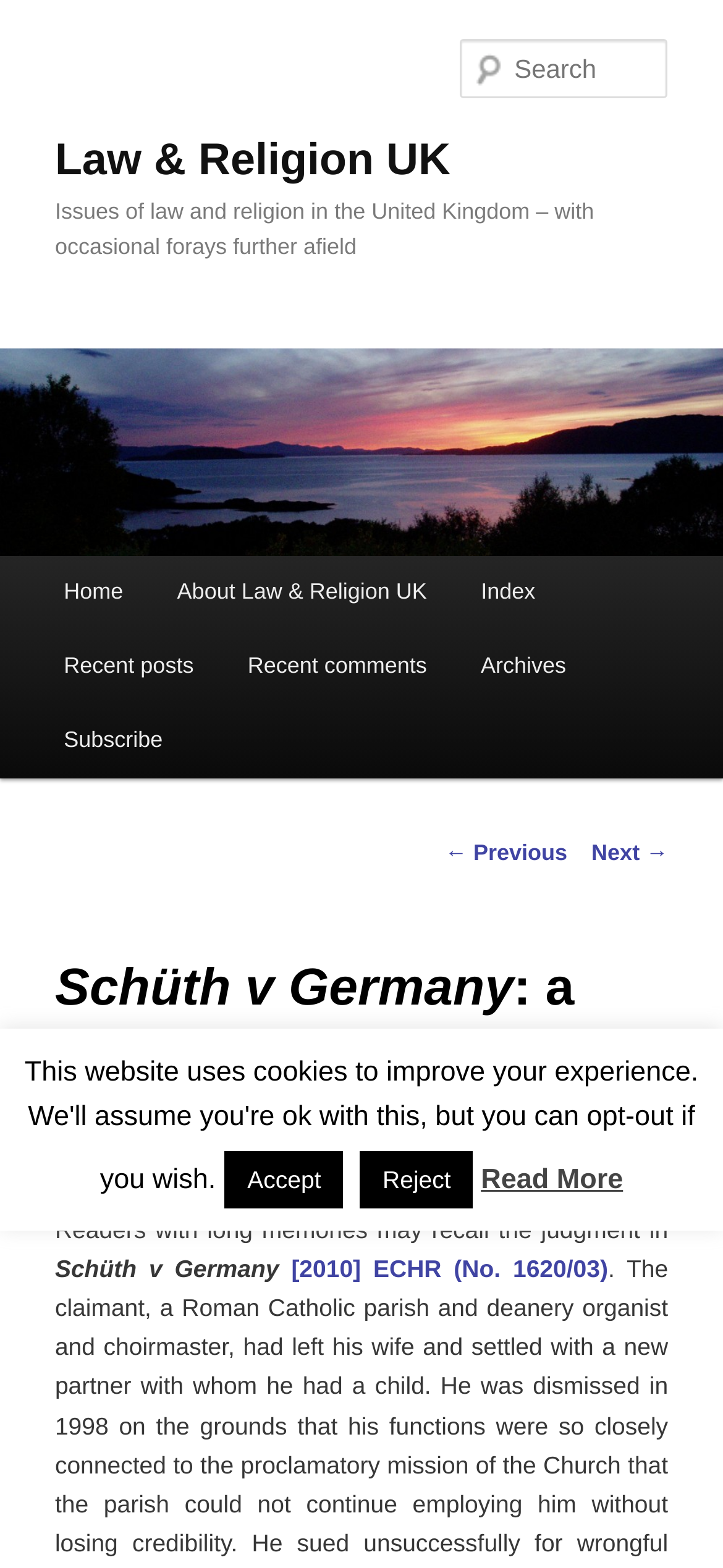What is the name of the website?
Based on the image, give a concise answer in the form of a single word or short phrase.

Law & Religion UK